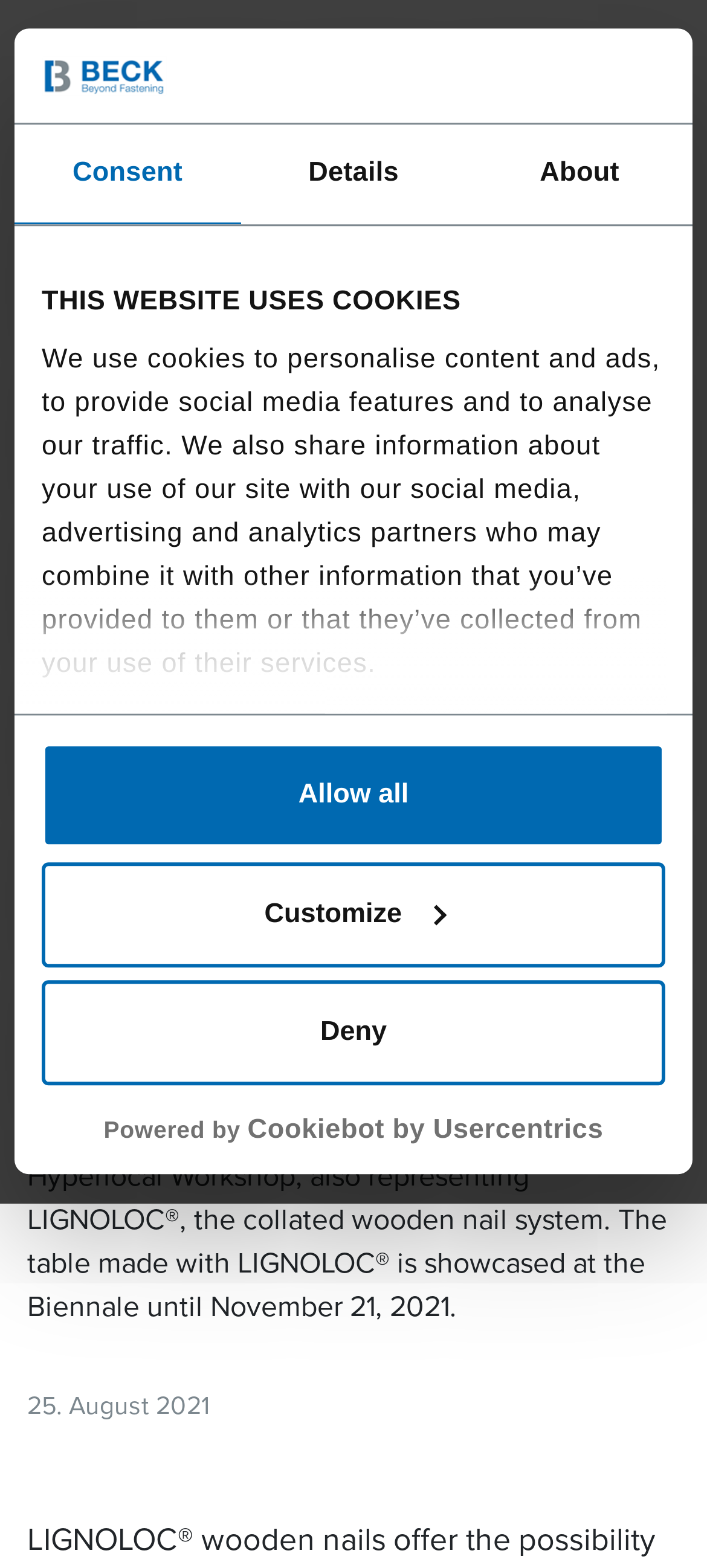Identify the bounding box coordinates of the clickable region to carry out the given instruction: "Switch to English".

[0.672, 0.029, 0.726, 0.047]